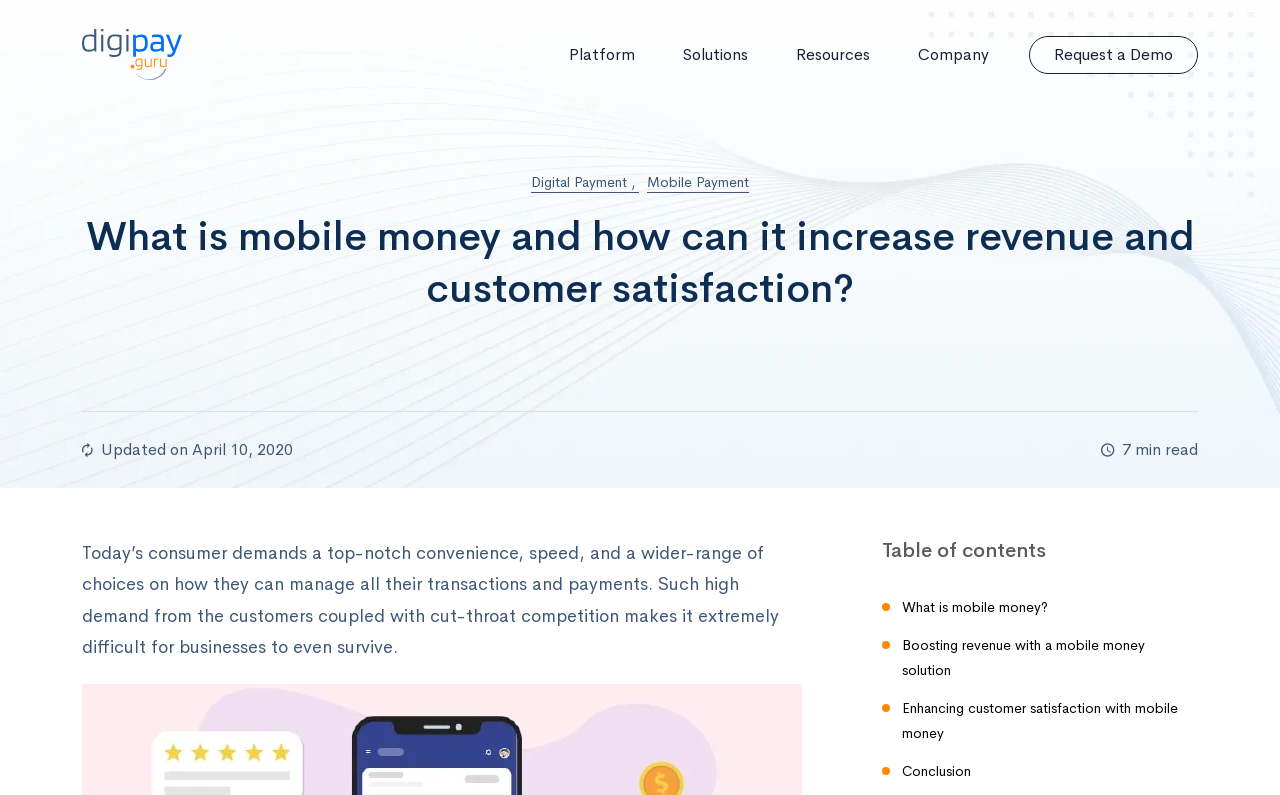Please specify the coordinates of the bounding box for the element that should be clicked to carry out this instruction: "Explore the Solutions". The coordinates must be four float numbers between 0 and 1, formatted as [left, top, right, bottom].

[0.515, 0.041, 0.603, 0.096]